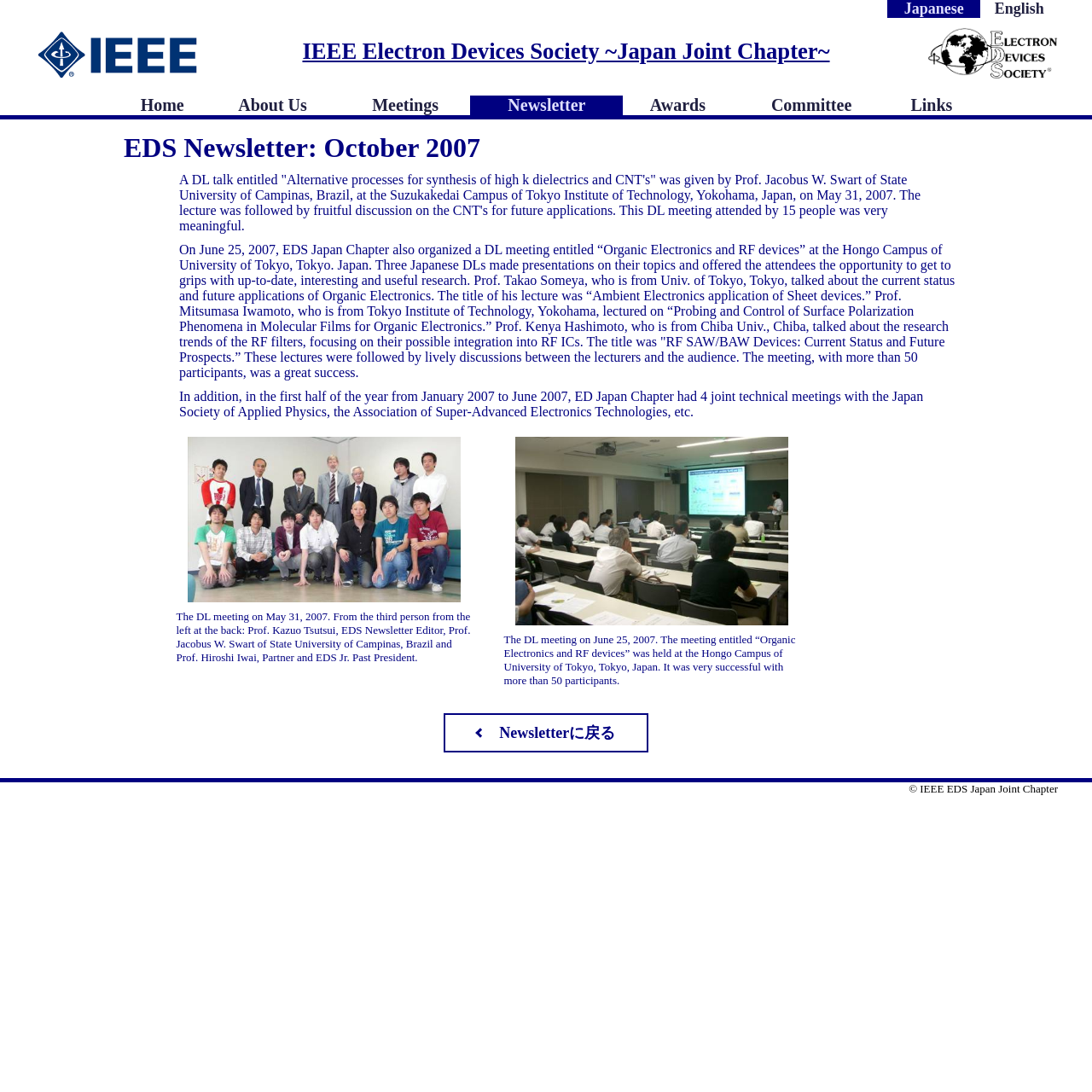Could you indicate the bounding box coordinates of the region to click in order to complete this instruction: "Go to Home".

[0.109, 0.088, 0.188, 0.105]